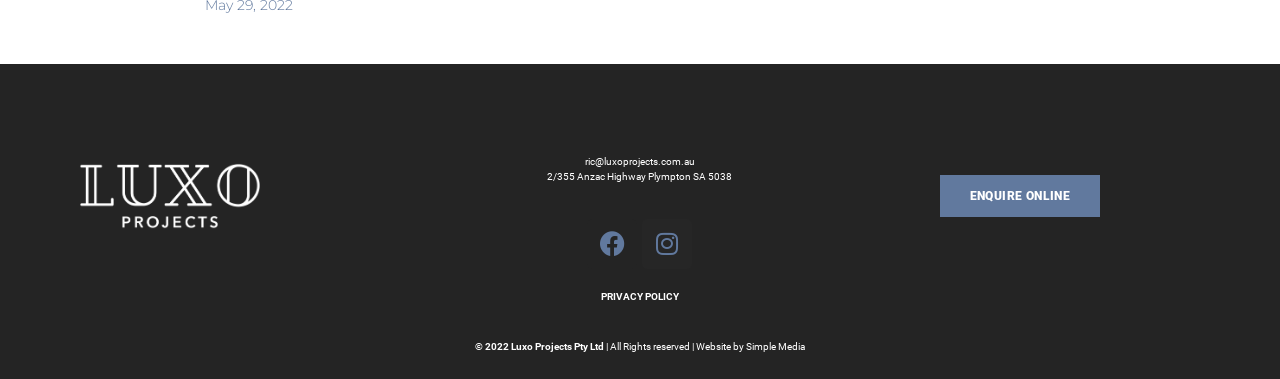What year is the copyright information referring to?
Examine the image closely and answer the question with as much detail as possible.

The copyright information is found in the StaticText element at the bottom section of the webpage, which mentions '© 2022 Luxo Projects Pty Ltd'.